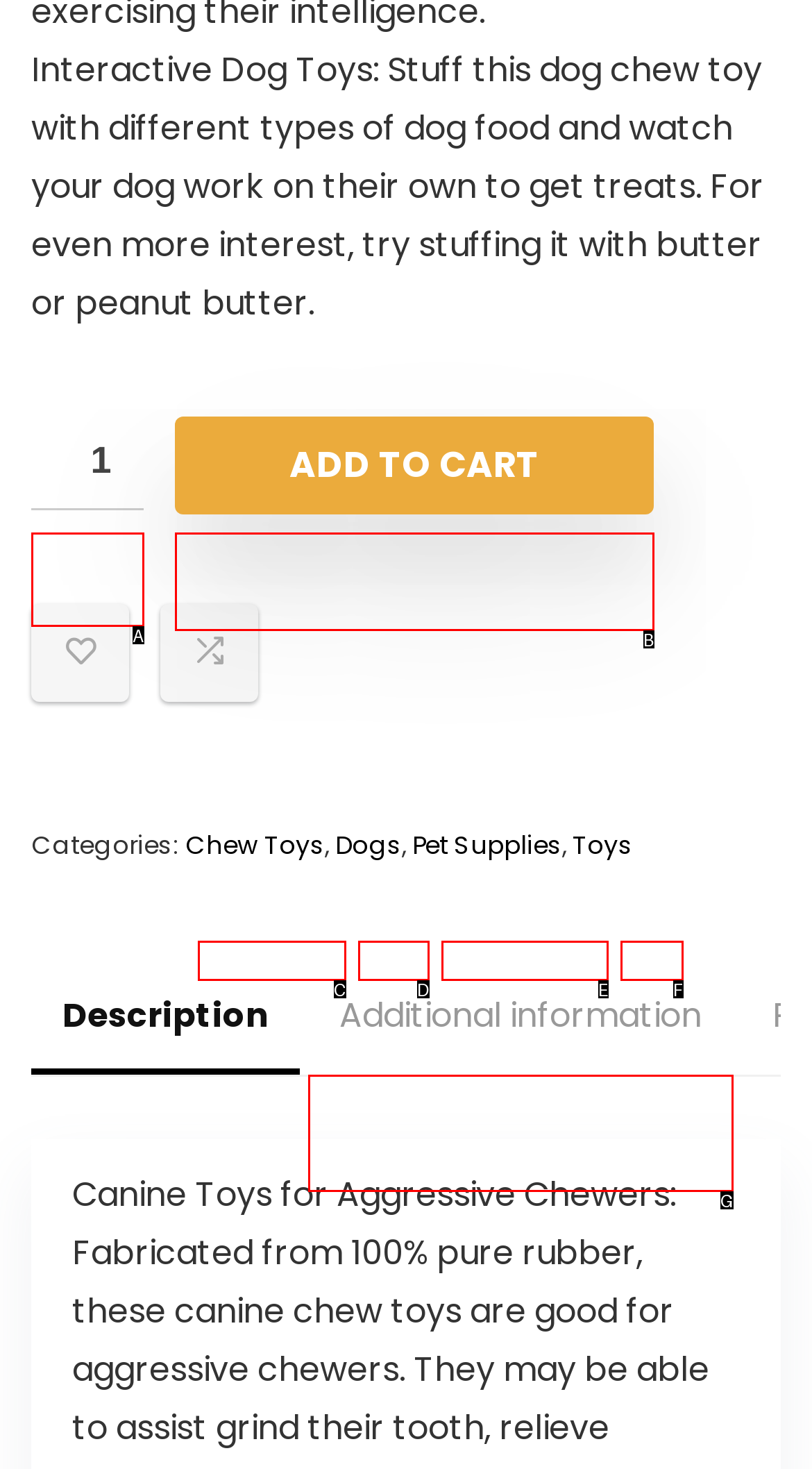Using the provided description: input value="1" name="quantity" title="Qty" value="1", select the most fitting option and return its letter directly from the choices.

A